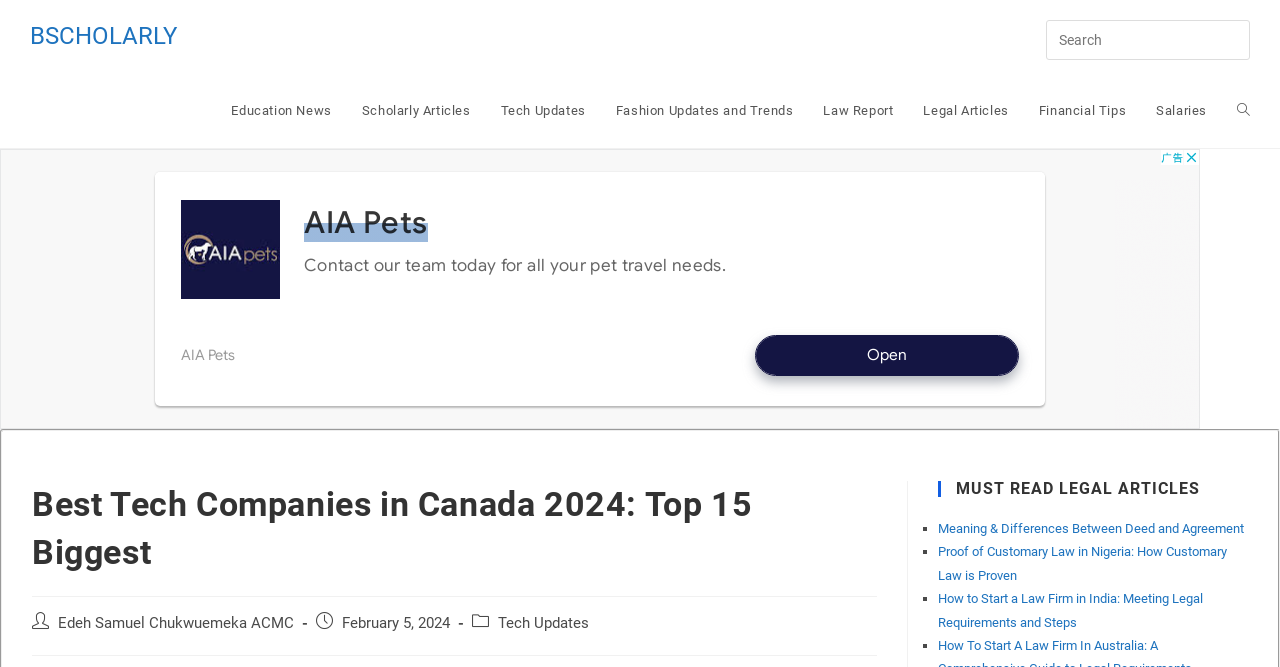Find the bounding box coordinates corresponding to the UI element with the description: "aria-label="Submit your search"". The coordinates should be formatted as [left, top, right, bottom], with values as floats between 0 and 1.

[0.945, 0.029, 0.977, 0.082]